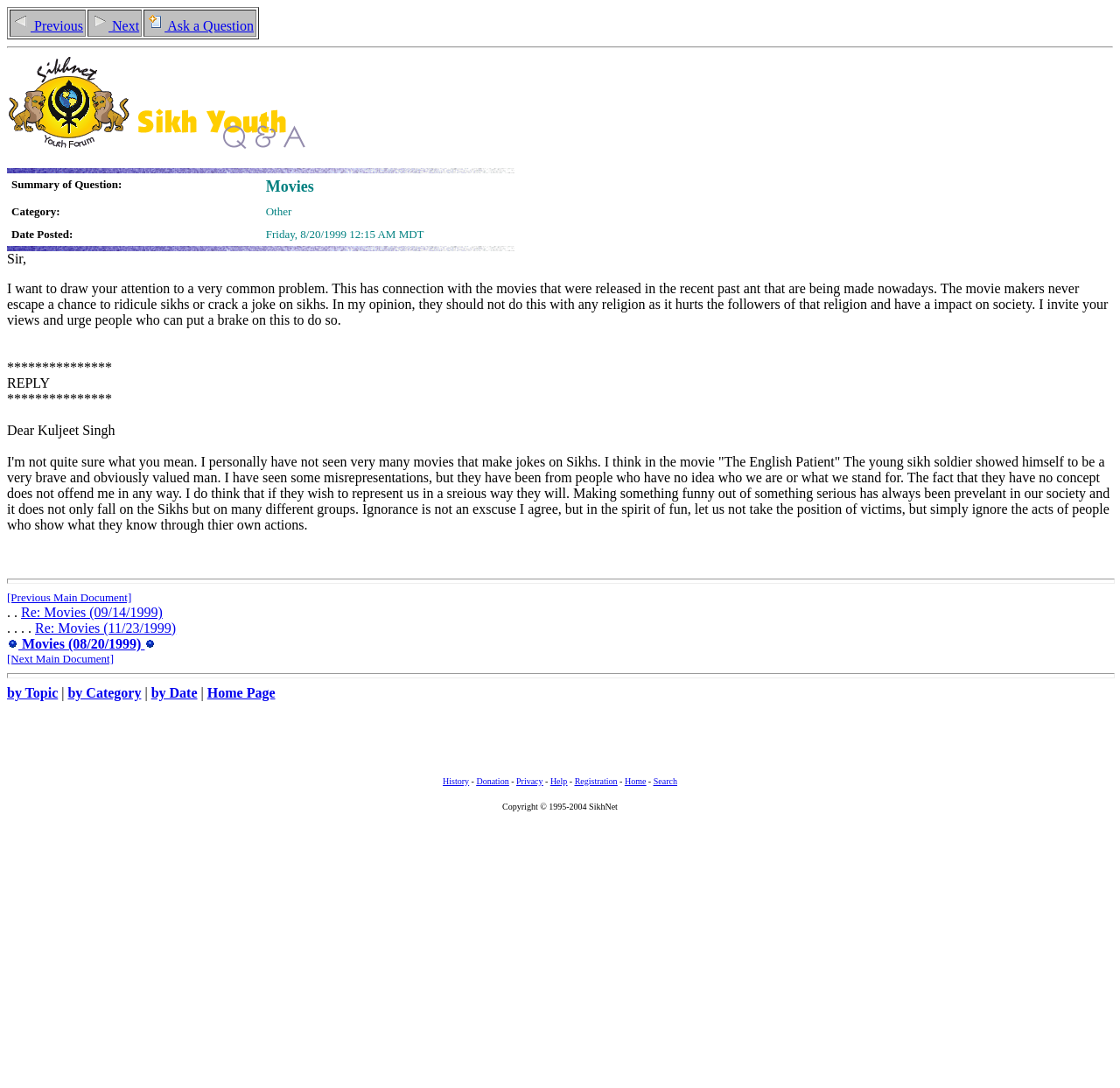Provide the bounding box coordinates of the section that needs to be clicked to accomplish the following instruction: "Click on 'Ask a Question Ask a Question' link."

[0.128, 0.009, 0.229, 0.034]